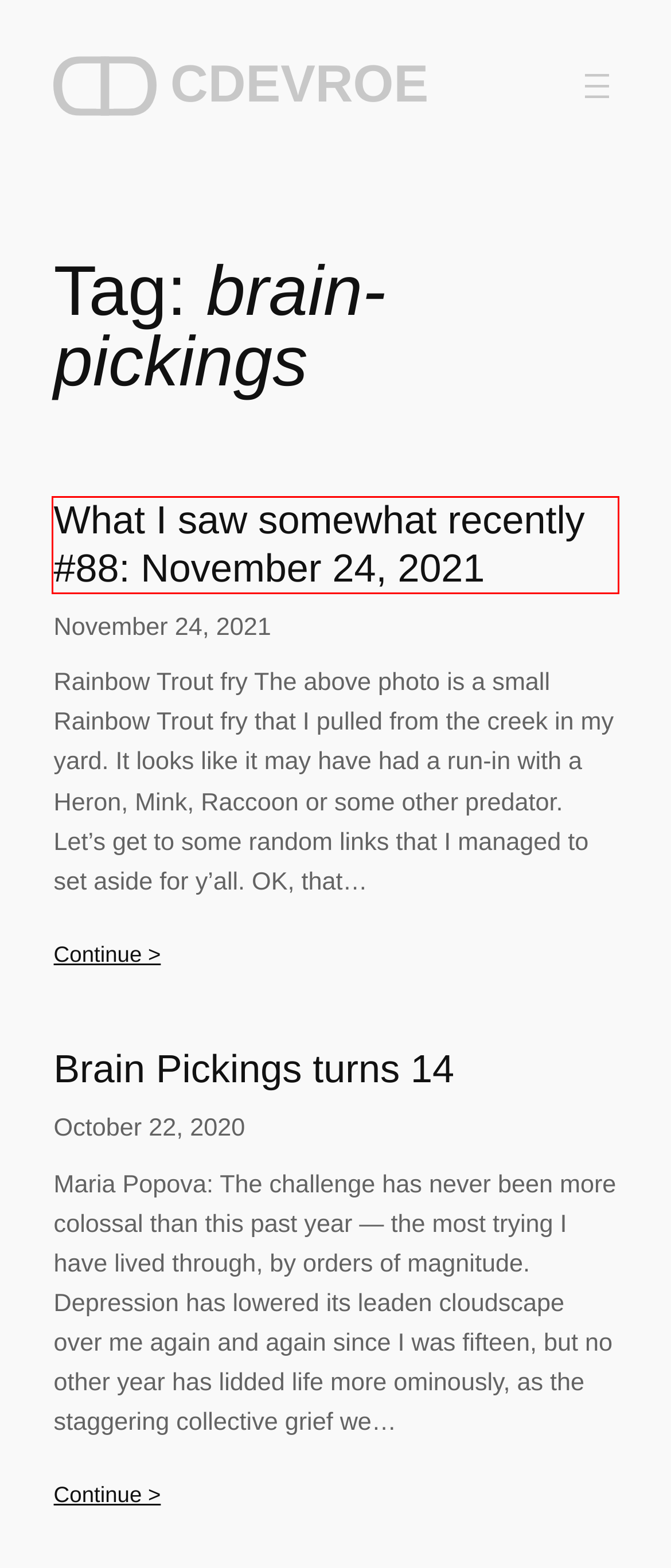A screenshot of a webpage is provided, featuring a red bounding box around a specific UI element. Identify the webpage description that most accurately reflects the new webpage after interacting with the selected element. Here are the candidates:
A. Changelog – Colin Devroe
B. Blog – Colin Devroe
C. Stripe Transfer - Reliably migrate a Stripe account
D. What I saw somewhat recently #88: November 24, 2021 – Colin Devroe
E. Brain Pickings on Vera Rubin – Colin Devroe
F. Hubbub - Share with care. The best social sharing plugin for WordPress. - Hubbub
G. About me – Colin Devroe
H. Brain Pickings turns 14 – Colin Devroe

D